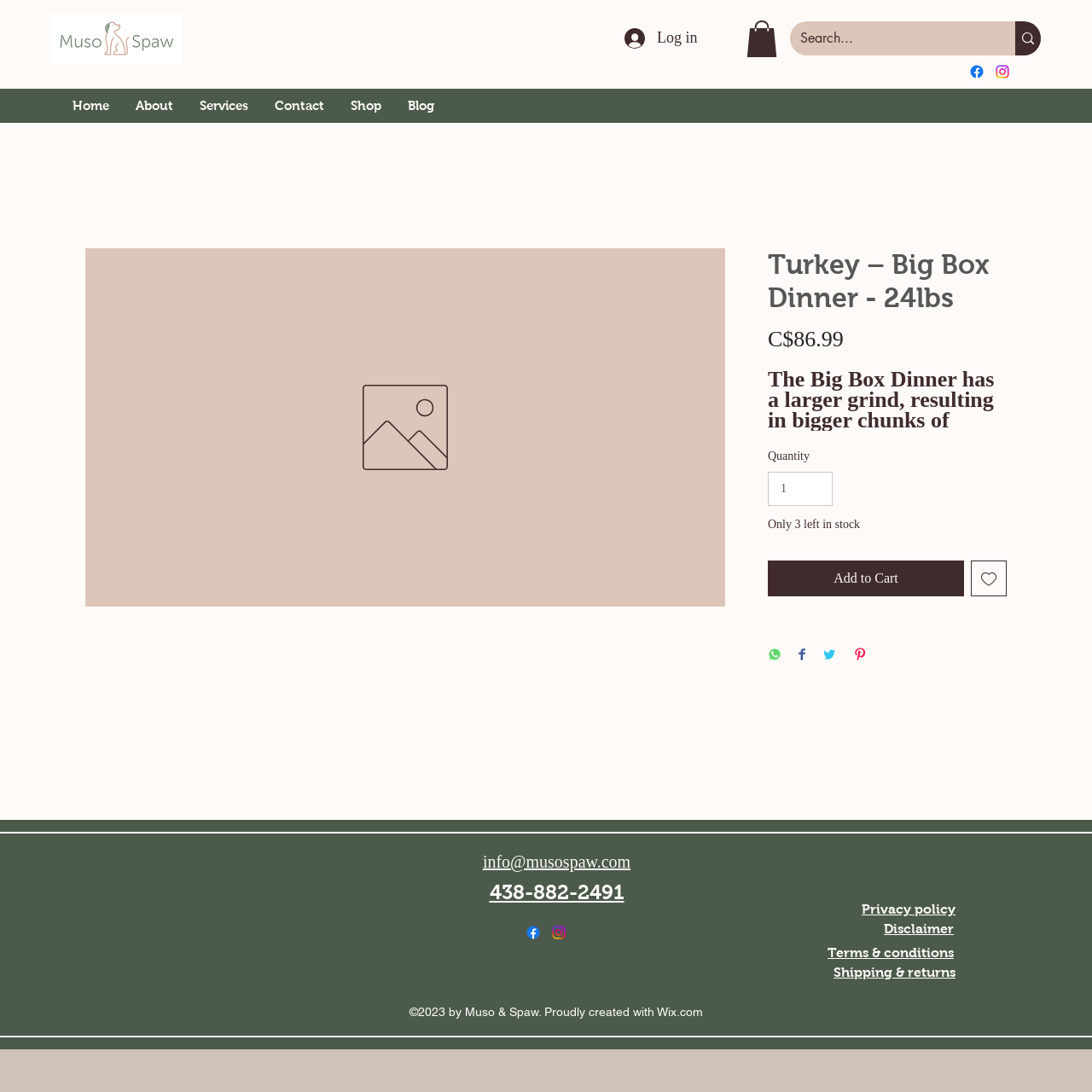Extract the bounding box coordinates for the HTML element that matches this description: "Log in". The coordinates should be four float numbers between 0 and 1, i.e., [left, top, right, bottom].

[0.561, 0.018, 0.629, 0.052]